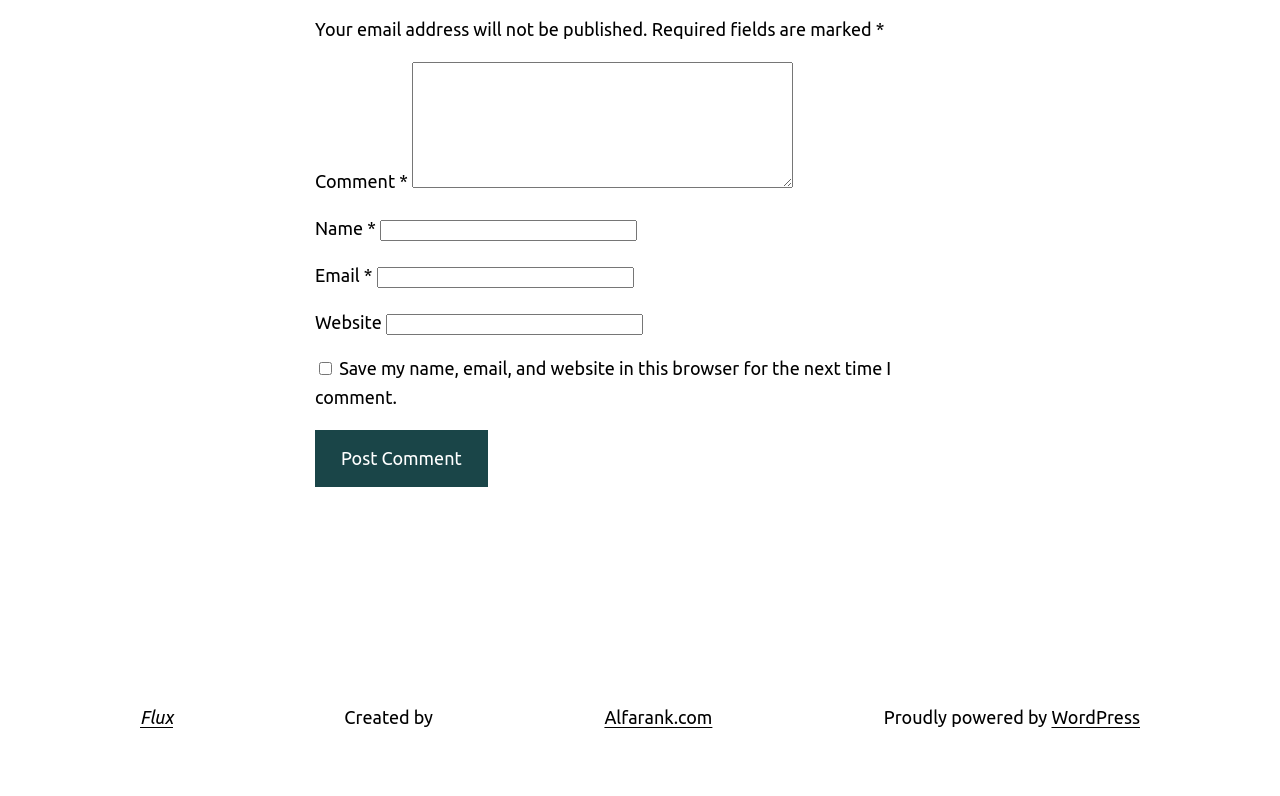Specify the bounding box coordinates of the element's area that should be clicked to execute the given instruction: "Input your email address". The coordinates should be four float numbers between 0 and 1, i.e., [left, top, right, bottom].

[0.294, 0.335, 0.495, 0.361]